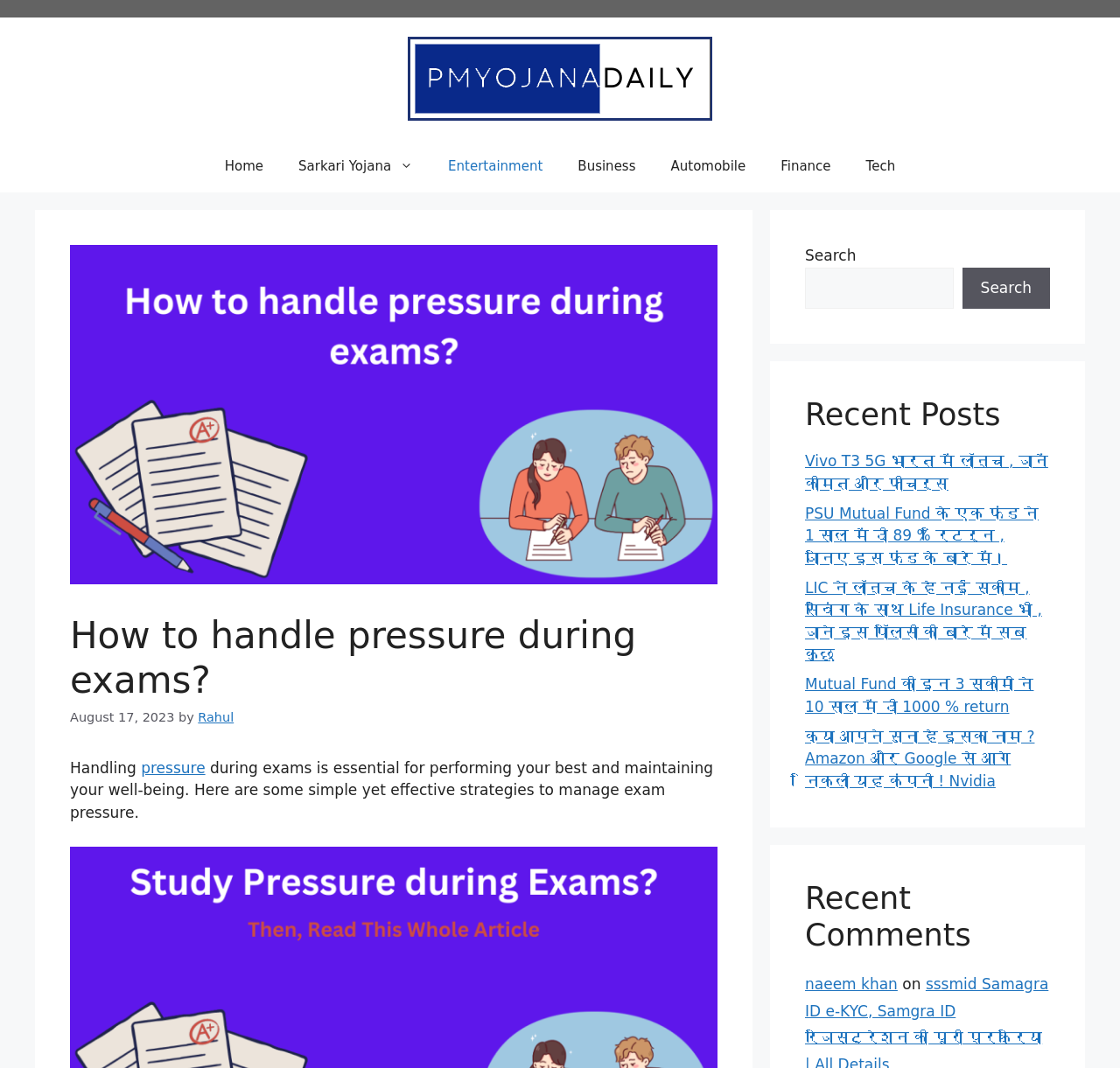Respond to the question below with a single word or phrase:
What is the date of publication of the article?

August 17, 2023